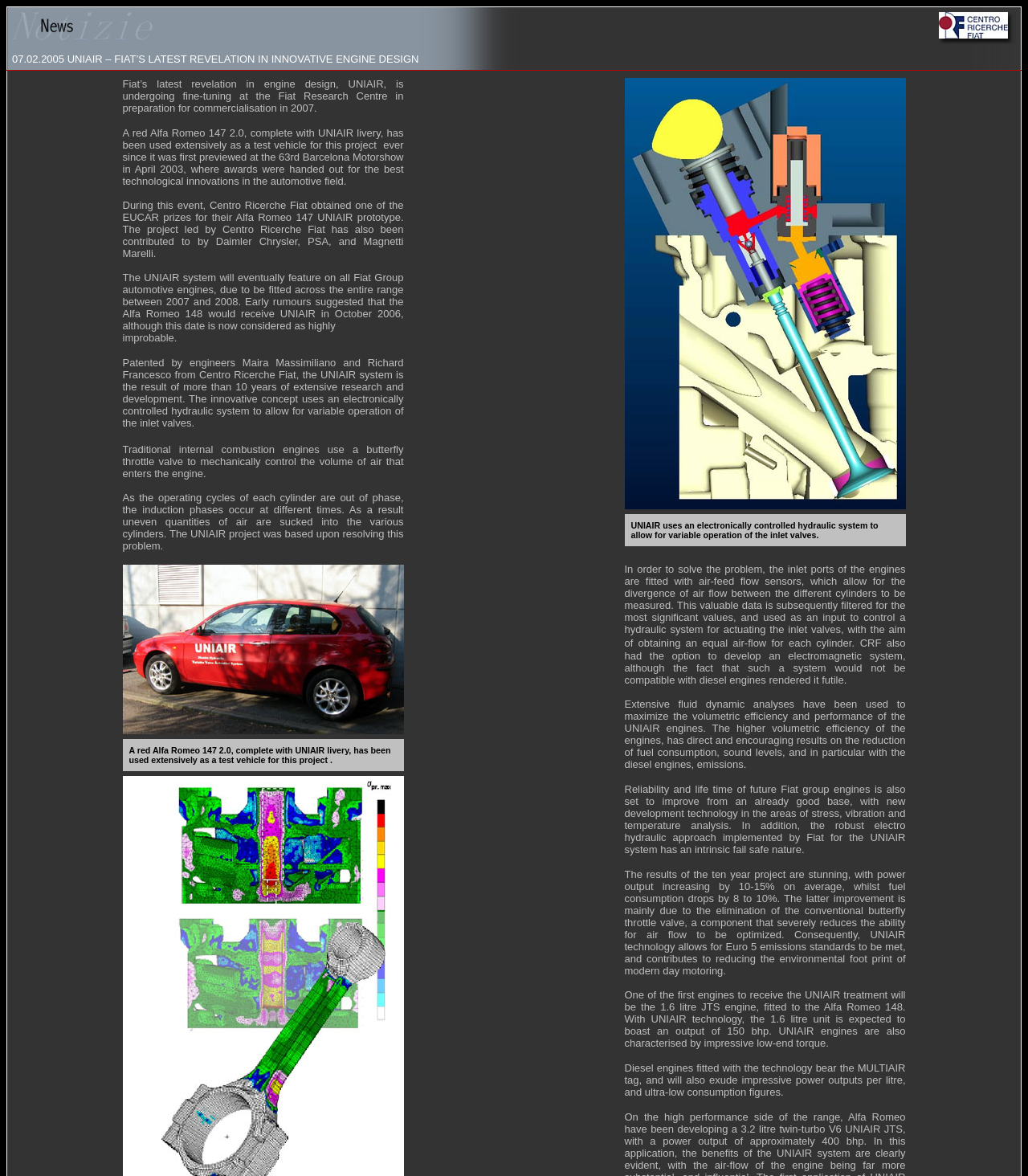What is the expected power output of the 1.6 litre JTS engine with UNIAIR technology? Please answer the question using a single word or phrase based on the image.

150 bhp